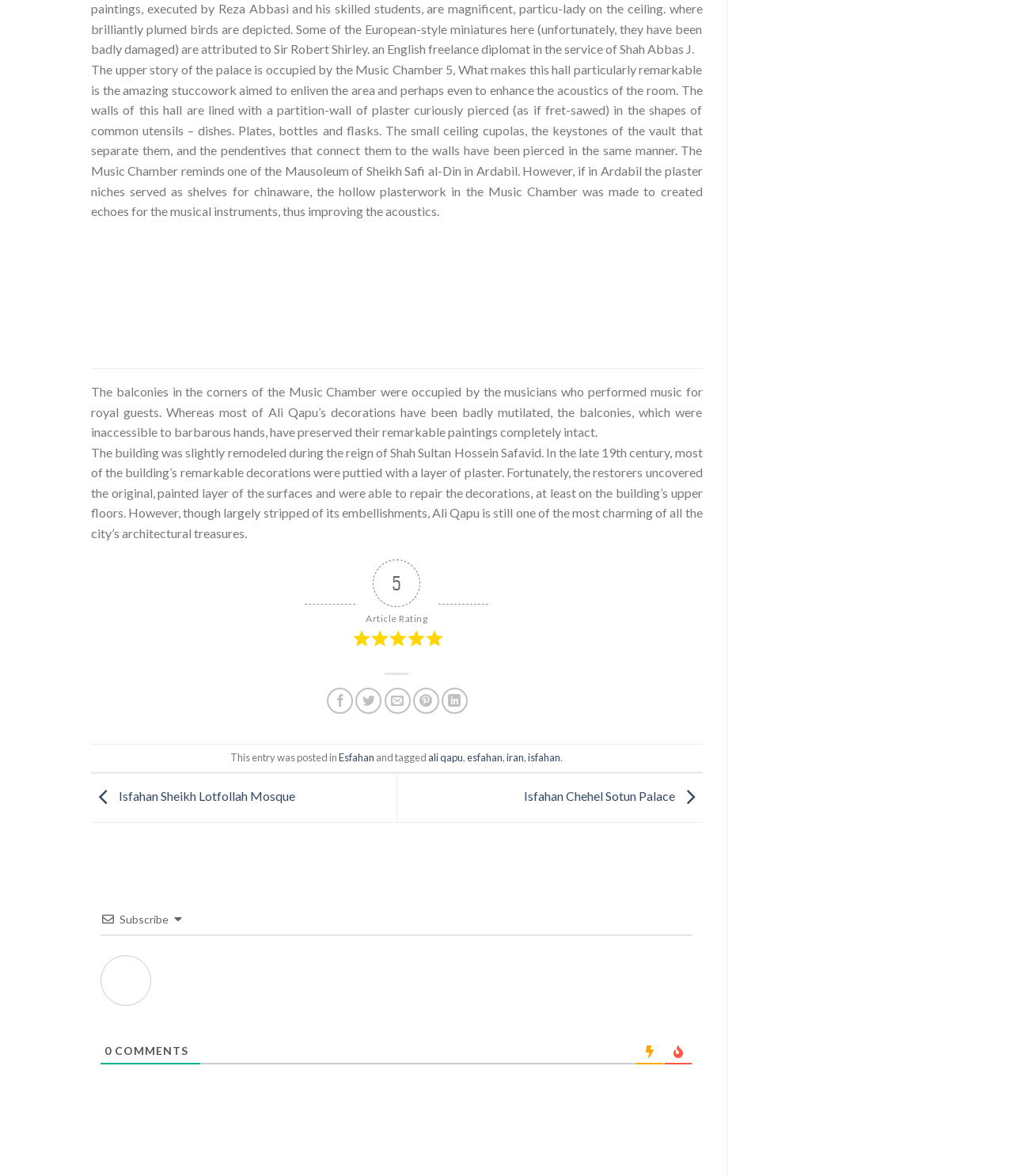What is the purpose of the hollow plasterwork in the Music Chamber?
Please ensure your answer to the question is detailed and covers all necessary aspects.

The article states that 'the hollow plasterwork in the Music Chamber was made to create echoes for the musical instruments, thus improving the acoustics'.